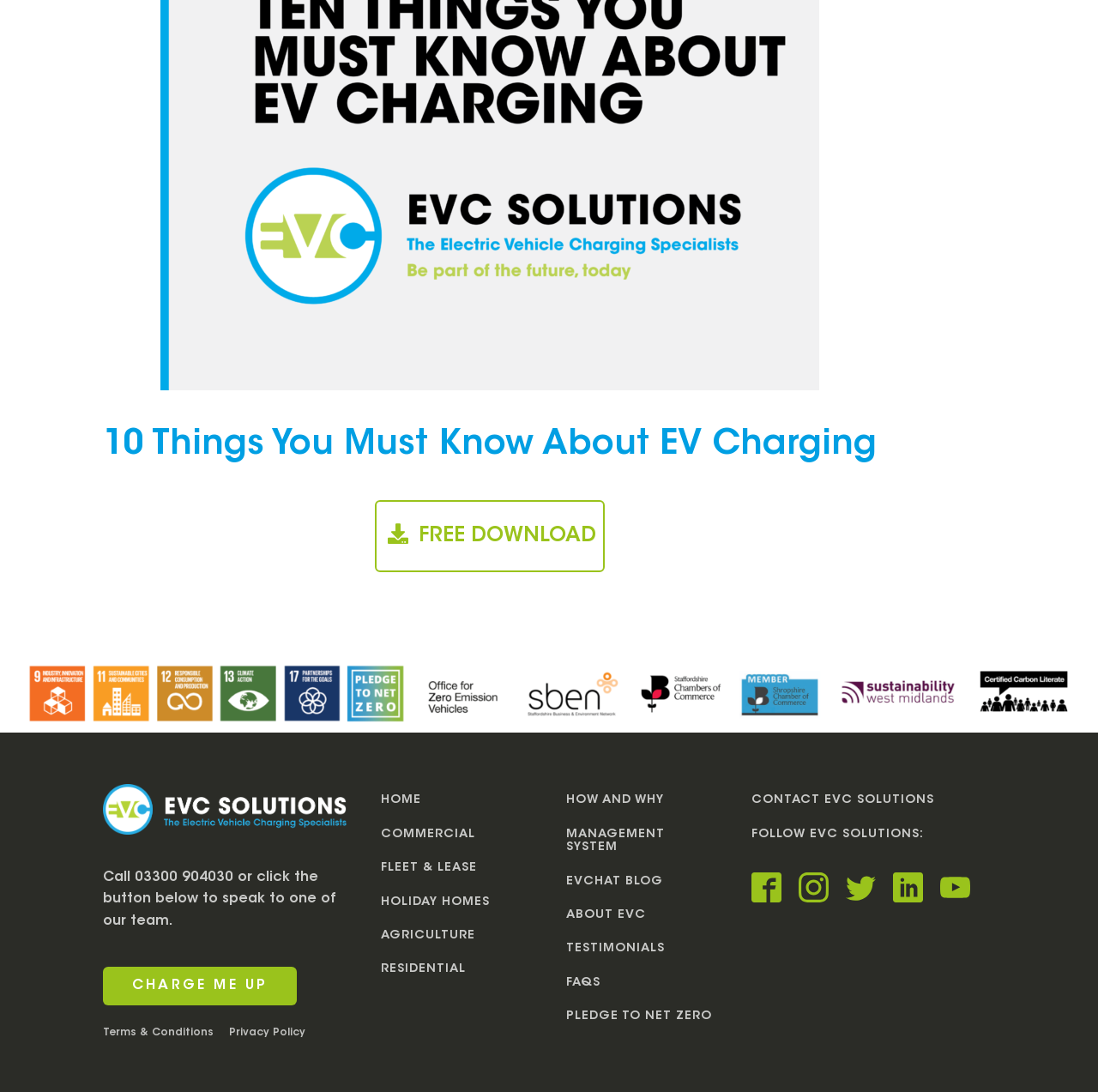Refer to the element description Visit our YouTube channel and identify the corresponding bounding box in the screenshot. Format the coordinates as (top-left x, top-left y, bottom-right x, bottom-right y) with values in the range of 0 to 1.

[0.856, 0.799, 0.884, 0.827]